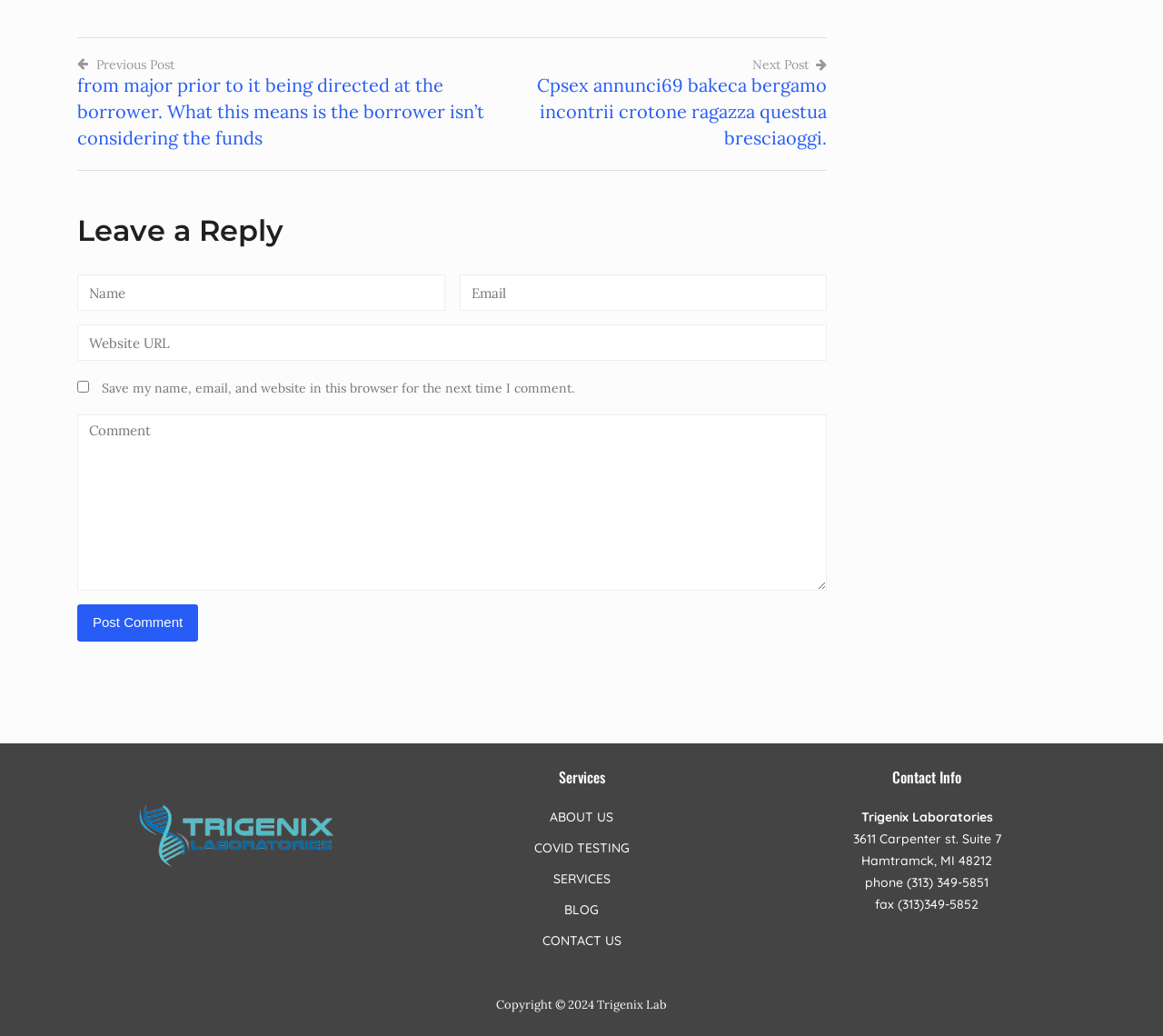Kindly respond to the following question with a single word or a brief phrase: 
What is the purpose of the navigation section?

Post navigation